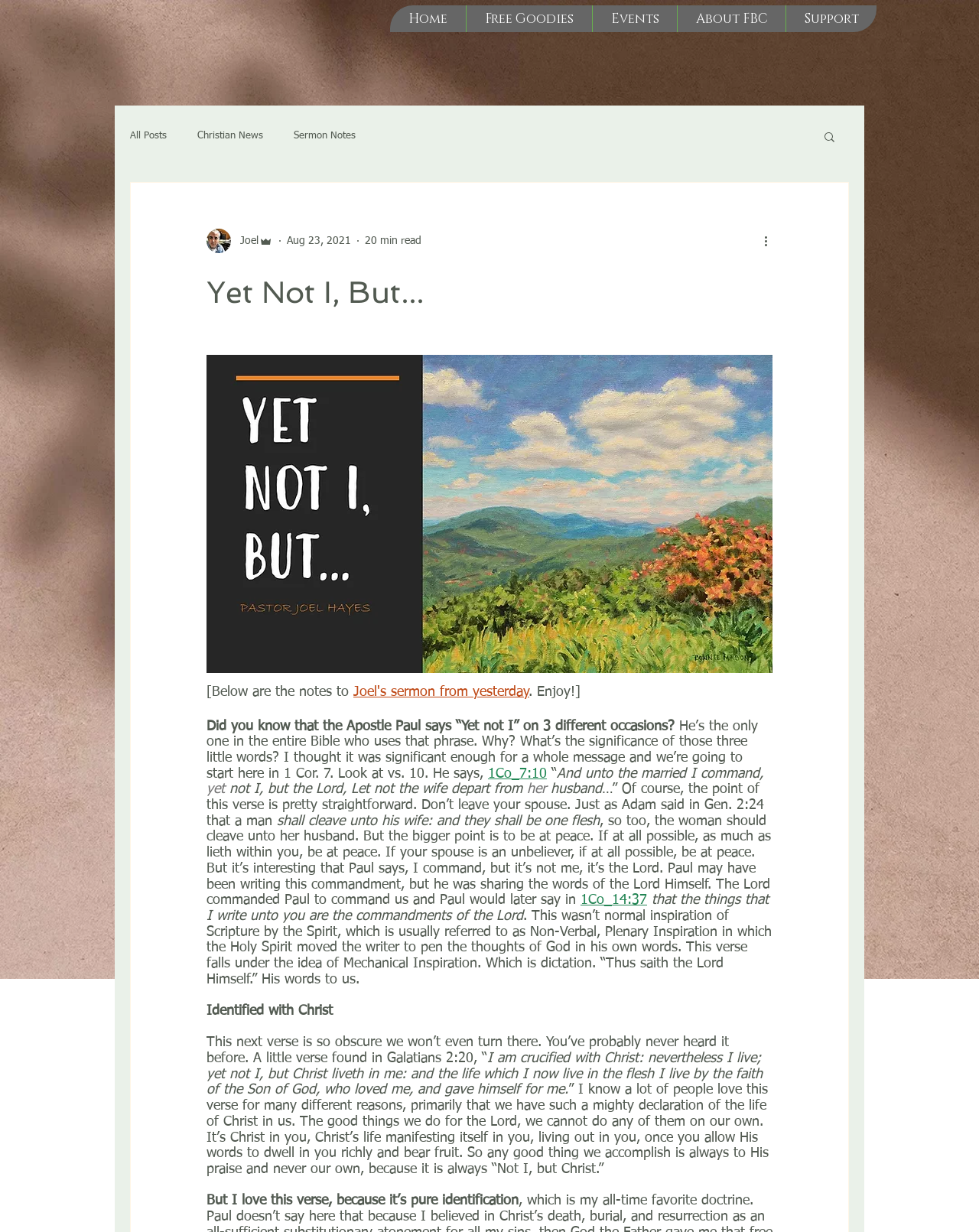Locate the bounding box coordinates of the segment that needs to be clicked to meet this instruction: "Click on the 'More actions' button".

[0.778, 0.188, 0.797, 0.203]